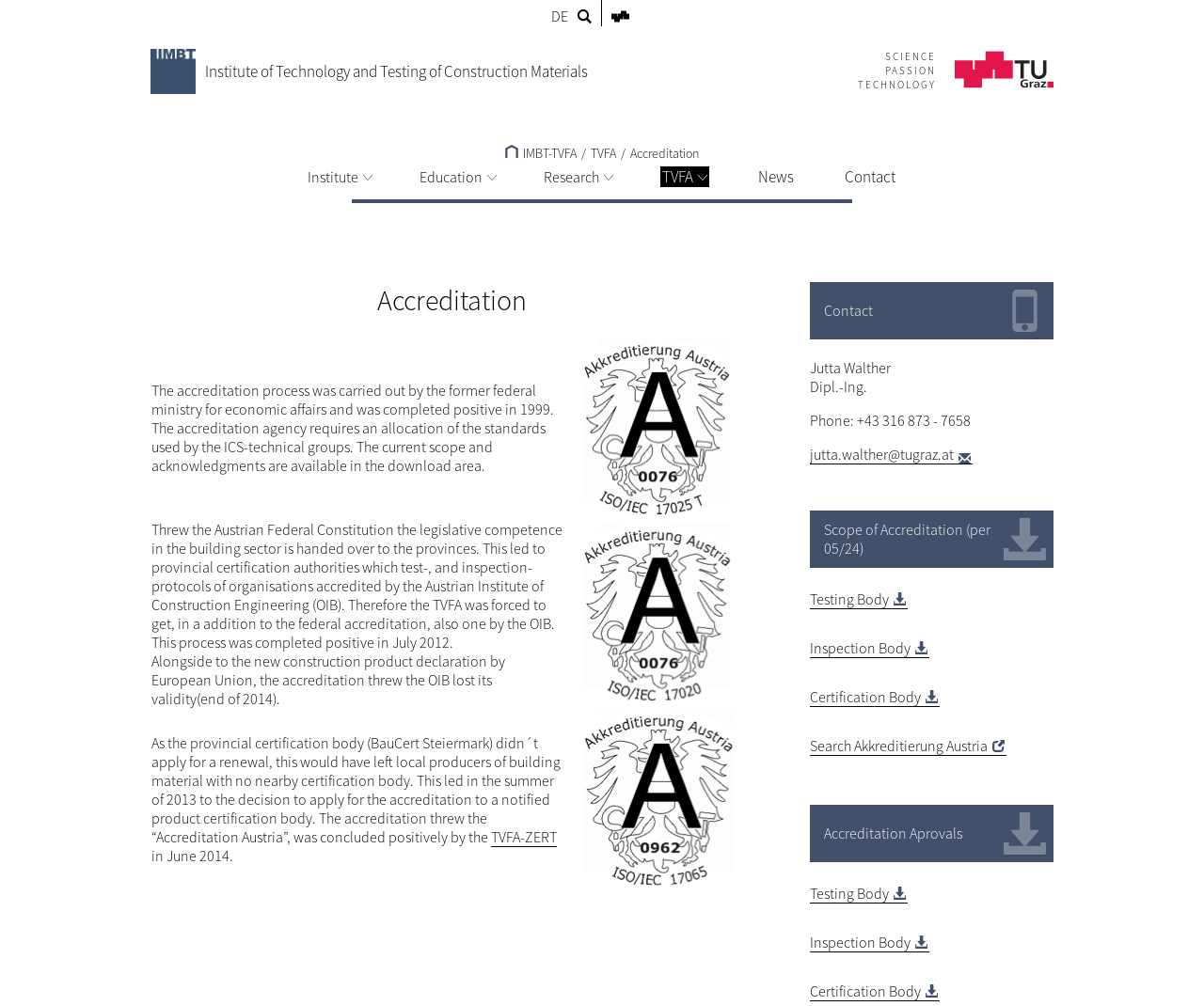Specify the bounding box coordinates of the region I need to click to perform the following instruction: "Click the Contact link". The coordinates must be four float numbers in the range of 0 to 1, i.e., [left, top, right, bottom].

[0.7, 0.165, 0.745, 0.186]